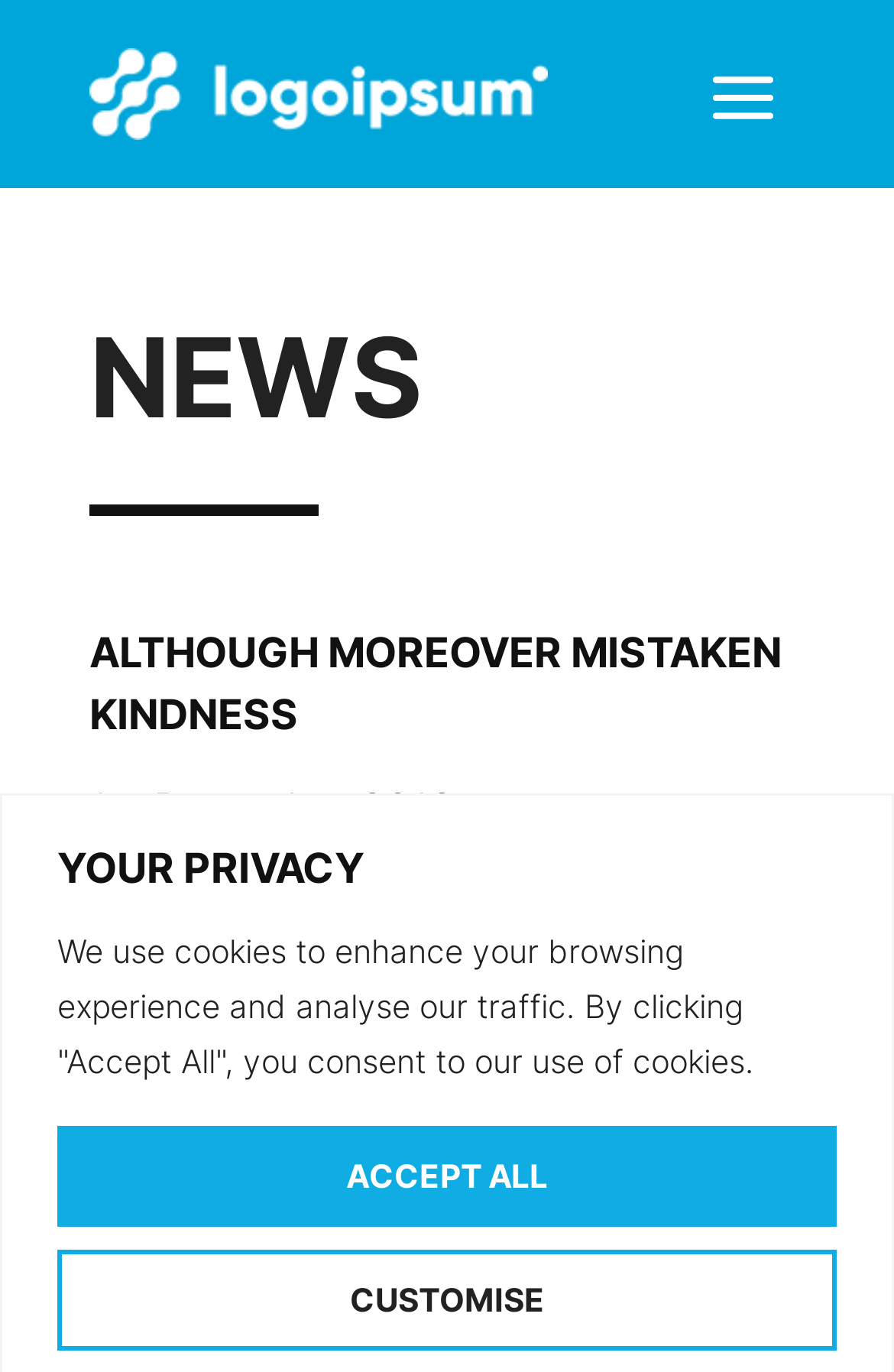What is the date of the article?
Please elaborate on the answer to the question with detailed information.

I found the date of the article by examining the StaticText element with the text '1st December 2016' located at [0.1, 0.572, 0.508, 0.607]. This element is likely to be a date label, indicating when the article was published.